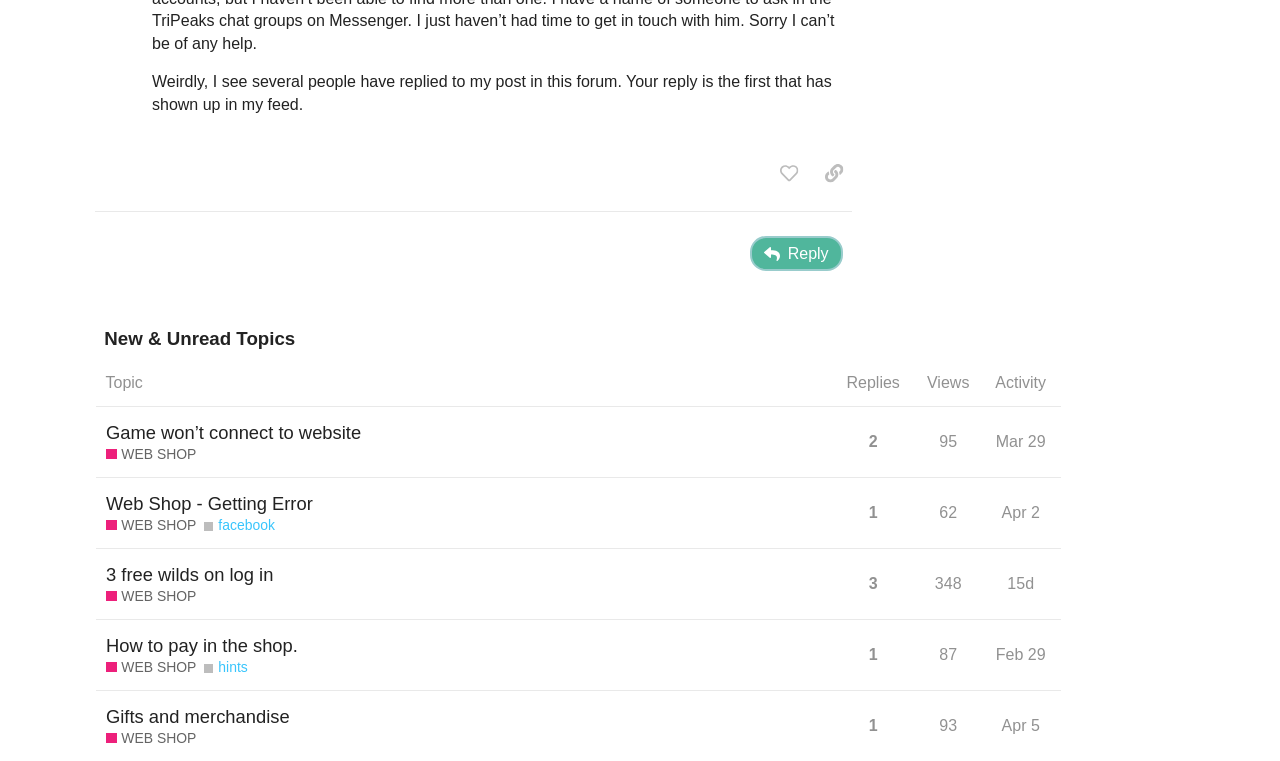Find the bounding box coordinates of the area that needs to be clicked in order to achieve the following instruction: "View the topic 'Game won’t connect to website WEB SHOP'". The coordinates should be specified as four float numbers between 0 and 1, i.e., [left, top, right, bottom].

[0.075, 0.551, 0.653, 0.628]